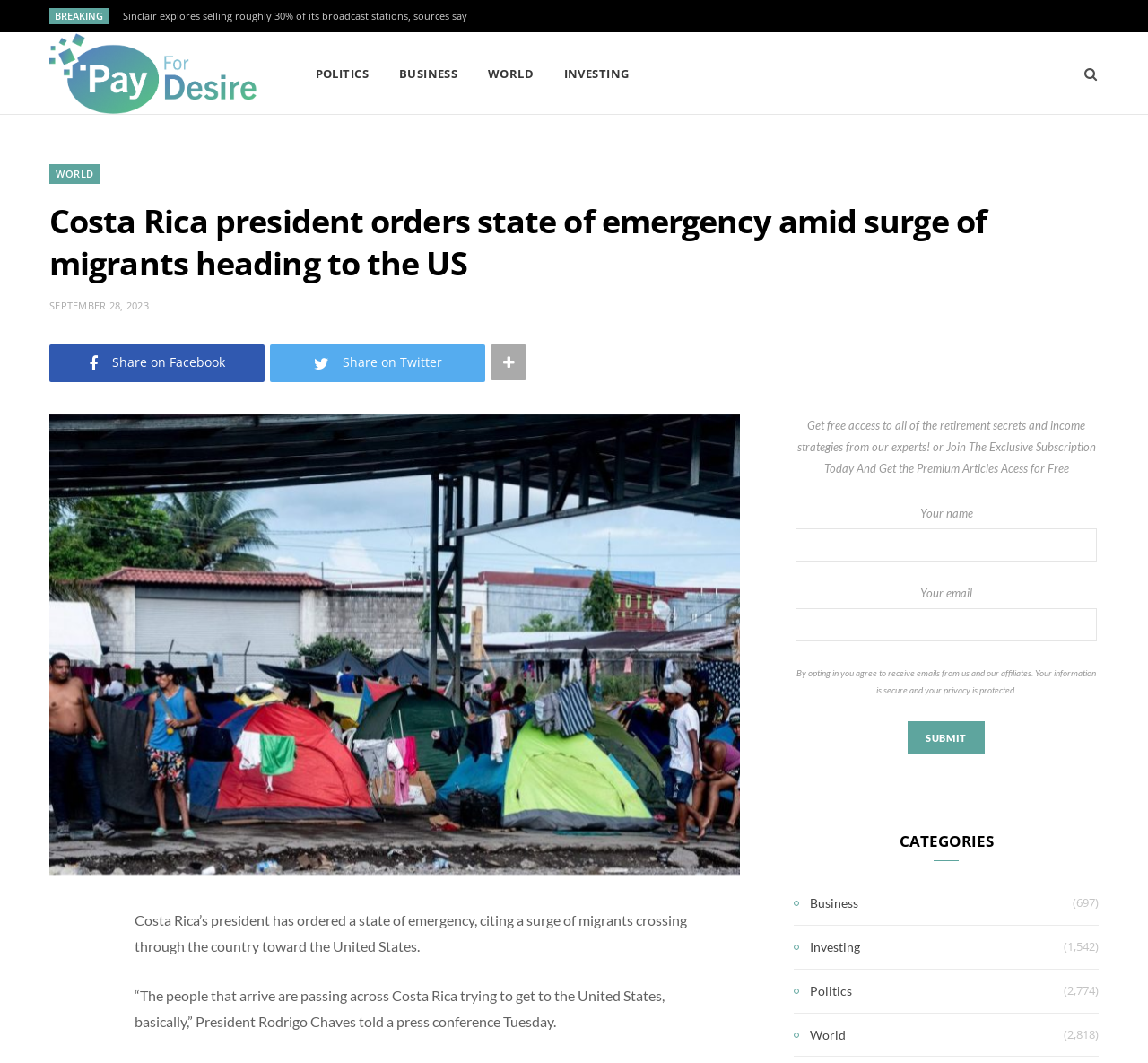Find the bounding box coordinates of the clickable area that will achieve the following instruction: "Submit the contact form".

[0.791, 0.679, 0.858, 0.71]